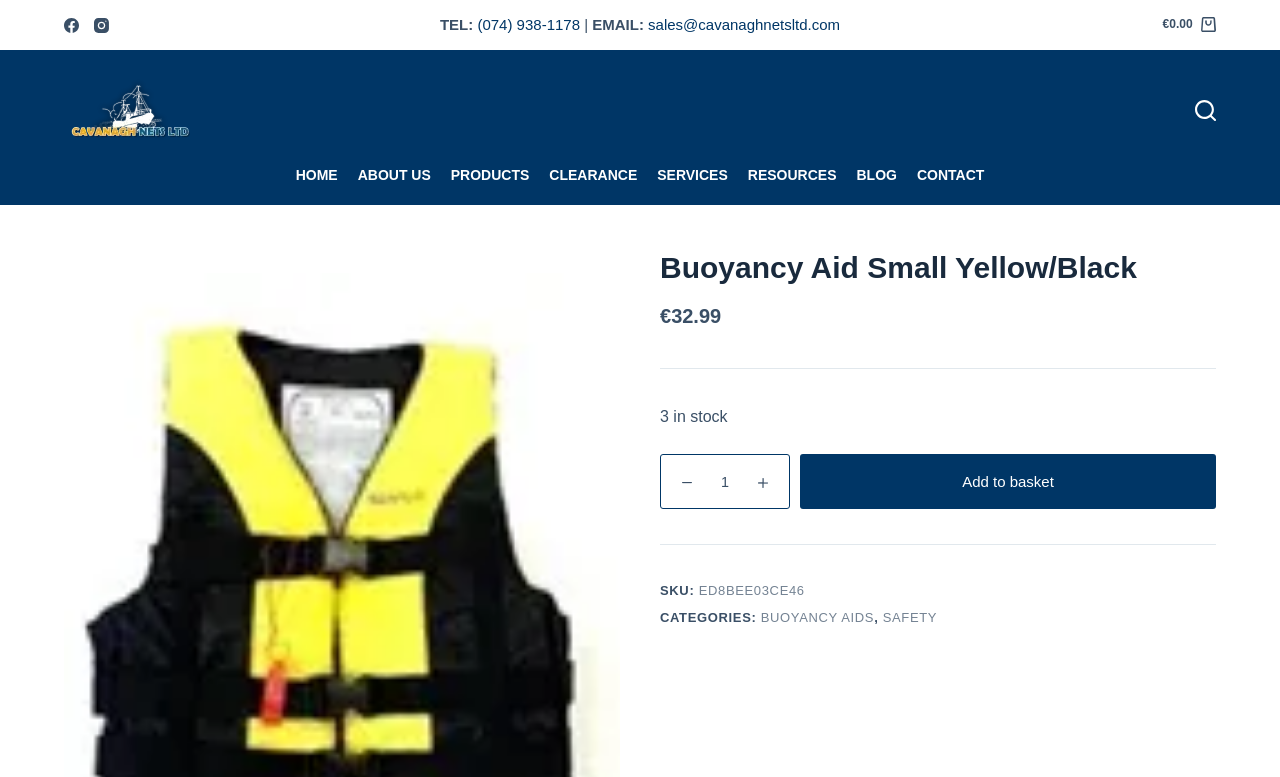Determine the bounding box coordinates of the region that needs to be clicked to achieve the task: "View shopping cart".

[0.908, 0.019, 0.95, 0.045]